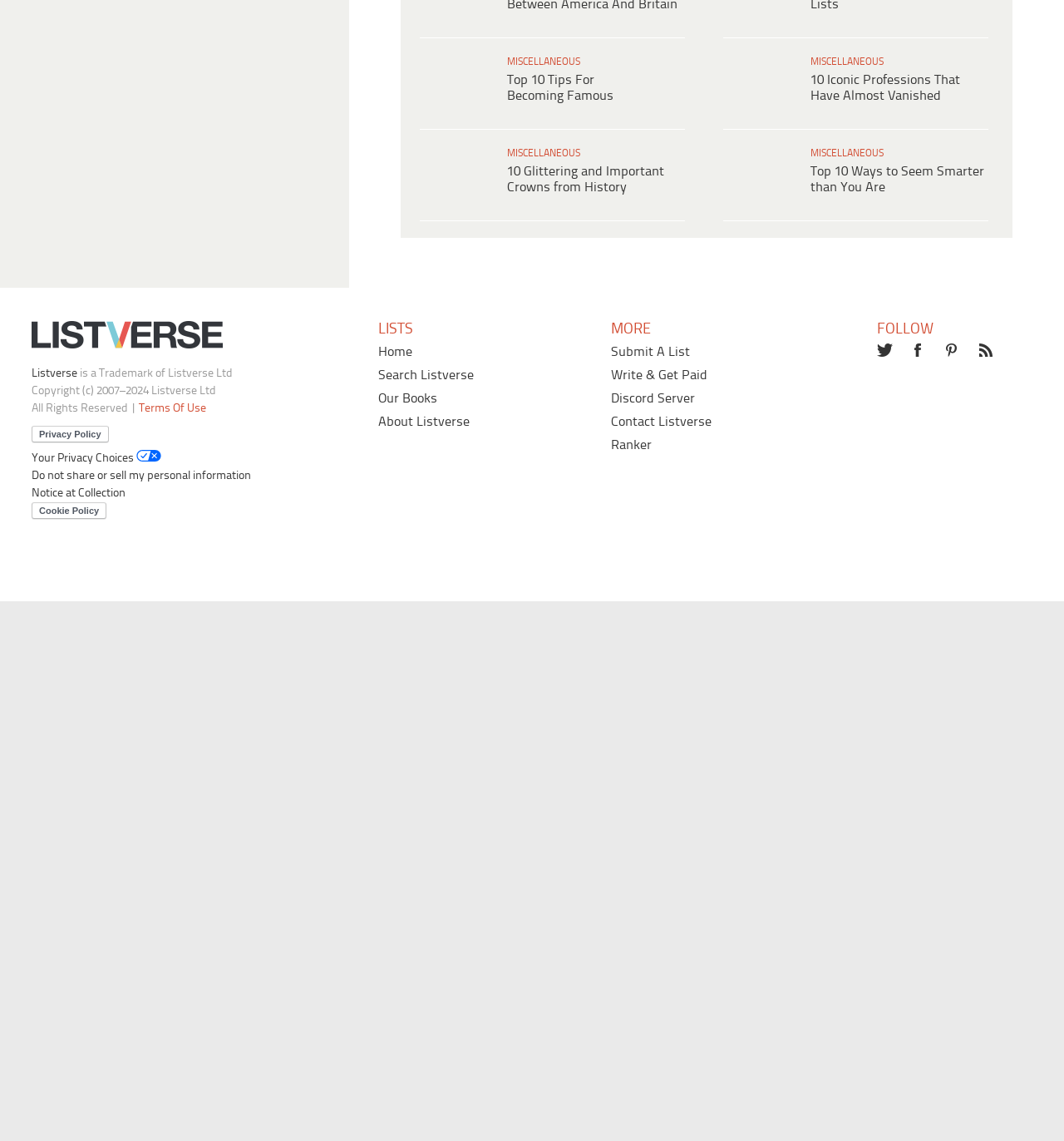Use the details in the image to answer the question thoroughly: 
What is the category of the lists on the webpage?

The webpage has multiple instances of the link 'MISCELLANEOUS', which suggests that the category of the lists on the webpage is Miscellaneous. This category is likely a grouping of lists that do not fit into specific categories.